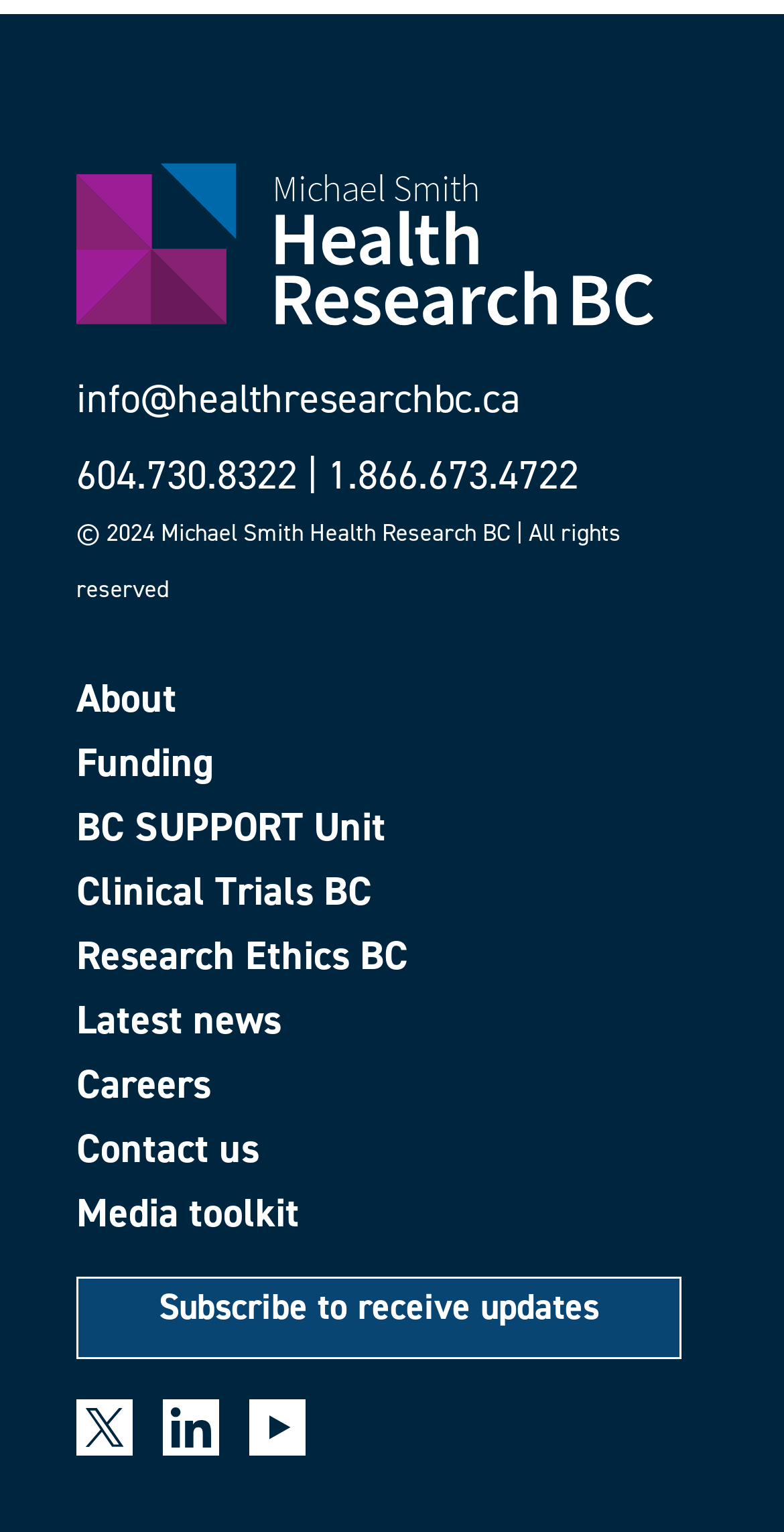How many links are there in the main menu? Examine the screenshot and reply using just one word or a brief phrase.

9